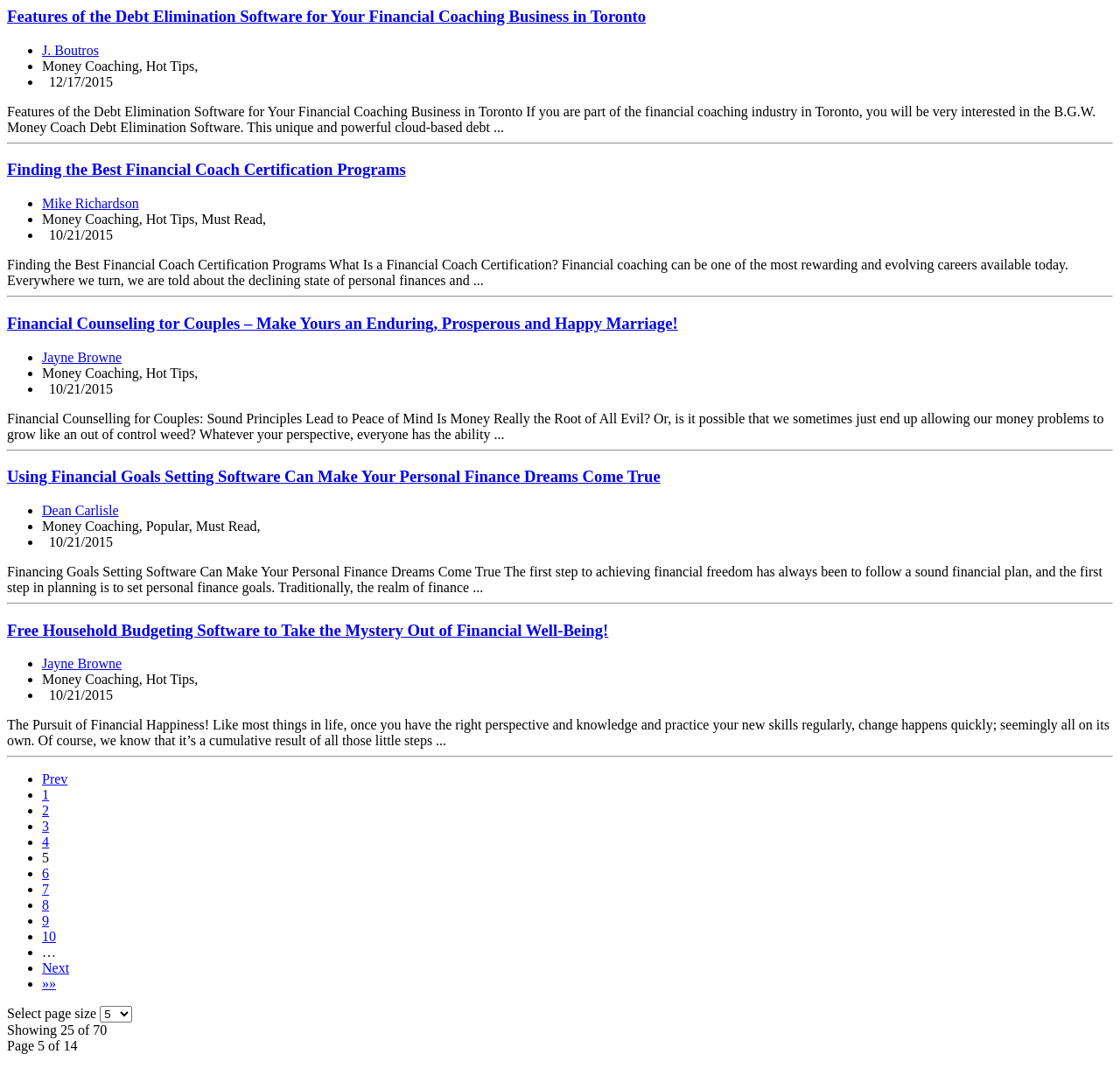Please locate the bounding box coordinates of the element that should be clicked to complete the given instruction: "check recent blog posts".

None